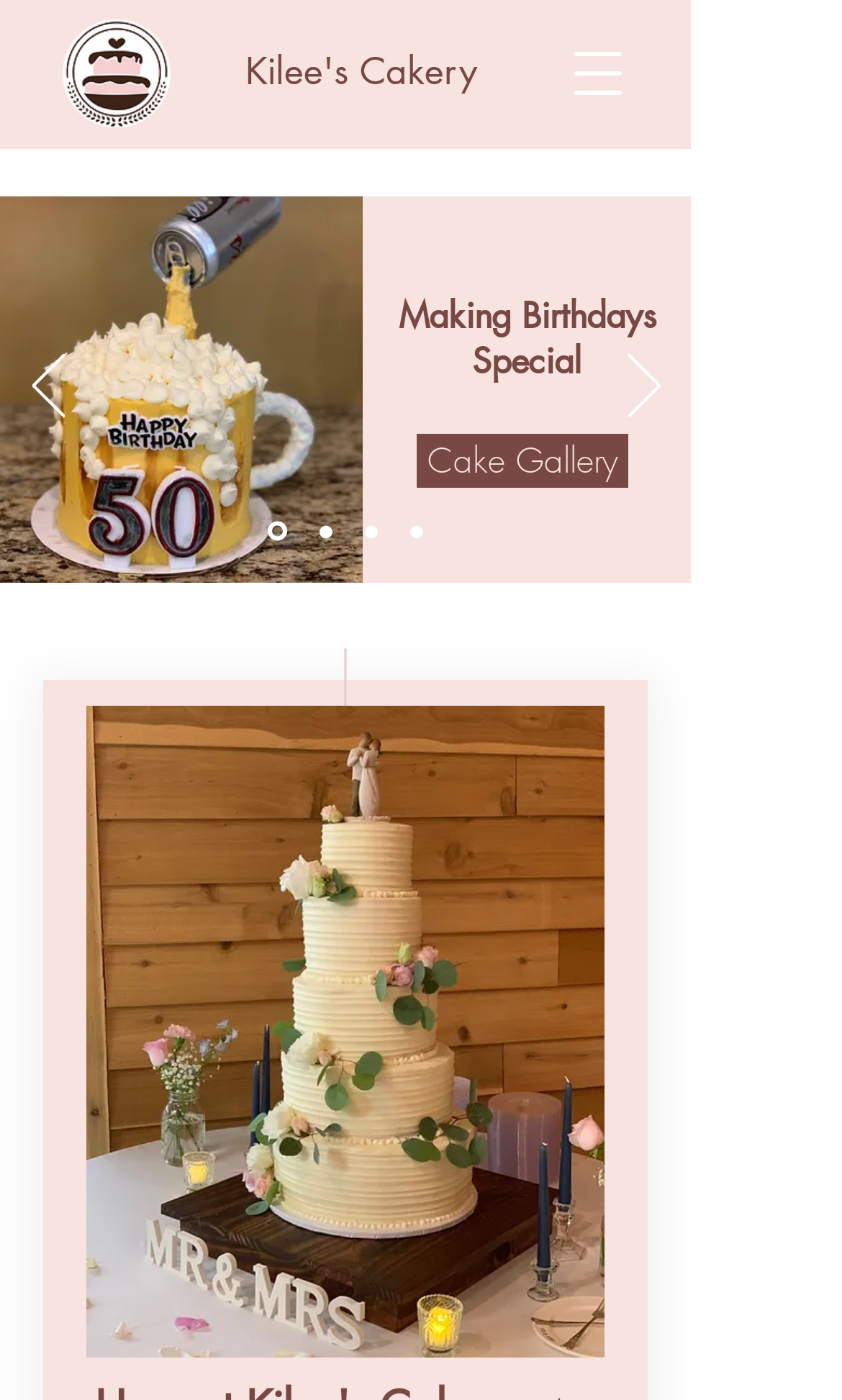Provide an in-depth caption for the webpage.

Here is the detailed description of the webpage:

The webpage is about Kilee's Cakery, a family-owned bakery in Indianapolis, Indiana. At the top left corner, there is a small image with a link to "Screen Shot 2020-04-09 at 9.07.20 PM cop". Next to it, there is a larger link to "Kilee's Cakery" which is likely the logo of the bakery.

On the top right corner, there is a button to open a navigation menu. Below the navigation button, there is a slideshow region that takes up most of the page. The slideshow has two buttons, "Previous" and "Next", located at the top left and top right corners of the slideshow, respectively. There is a heading "Making Birthdays Special" in the middle of the slideshow. Below the heading, there is a link to "Cake Gallery".

Inside the slideshow, there are navigation links to different slides, including "Slide 1", "Slide 2", "Copy of Slide 2", and "Slide 3". These links are arranged horizontally in the middle of the slideshow.

At the bottom of the page, there is a large image "IMG_3664.JPG" that takes up most of the width of the page.